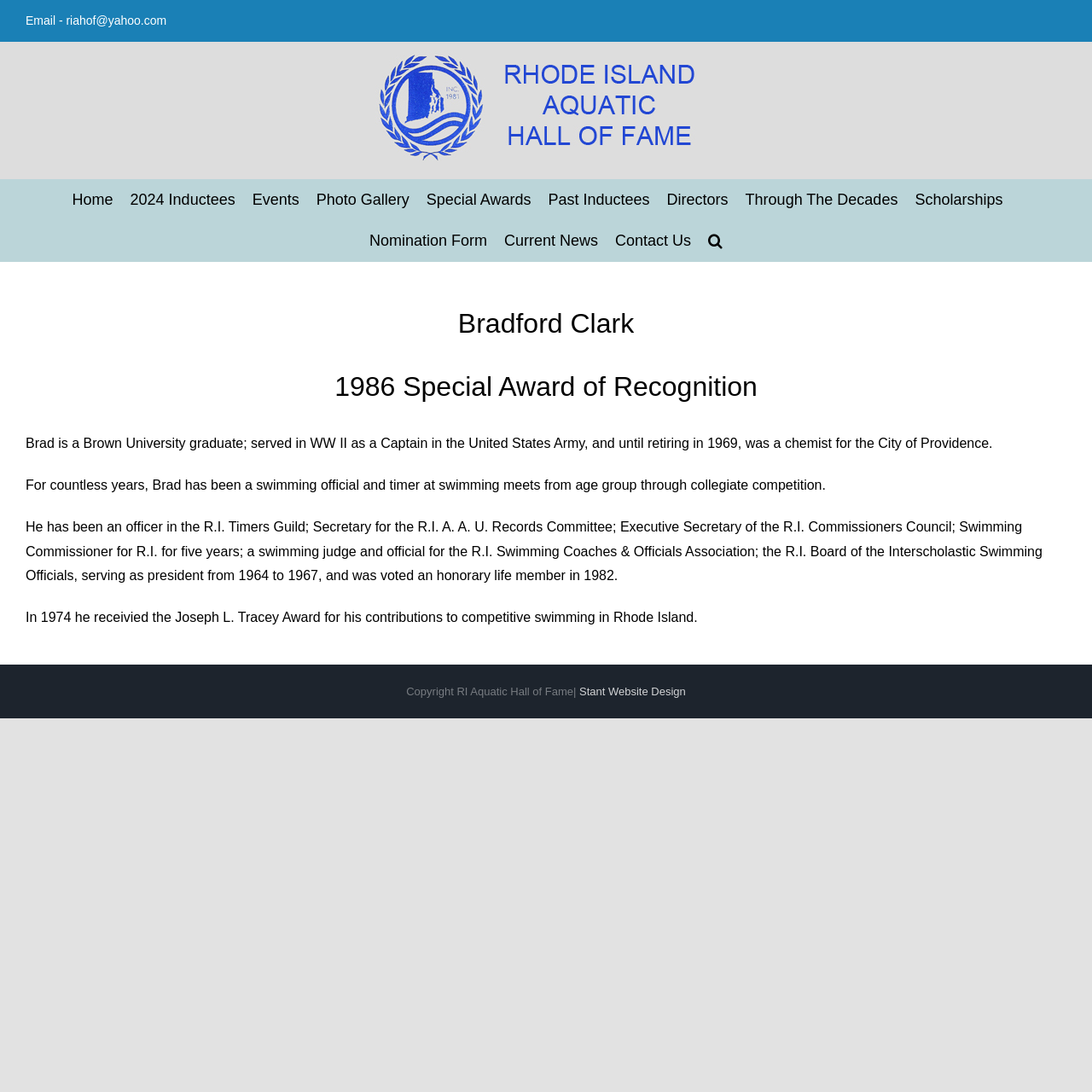Please determine the bounding box coordinates of the element to click on in order to accomplish the following task: "Go to the top of the page". Ensure the coordinates are four float numbers ranging from 0 to 1, i.e., [left, top, right, bottom].

[0.904, 0.973, 0.941, 1.0]